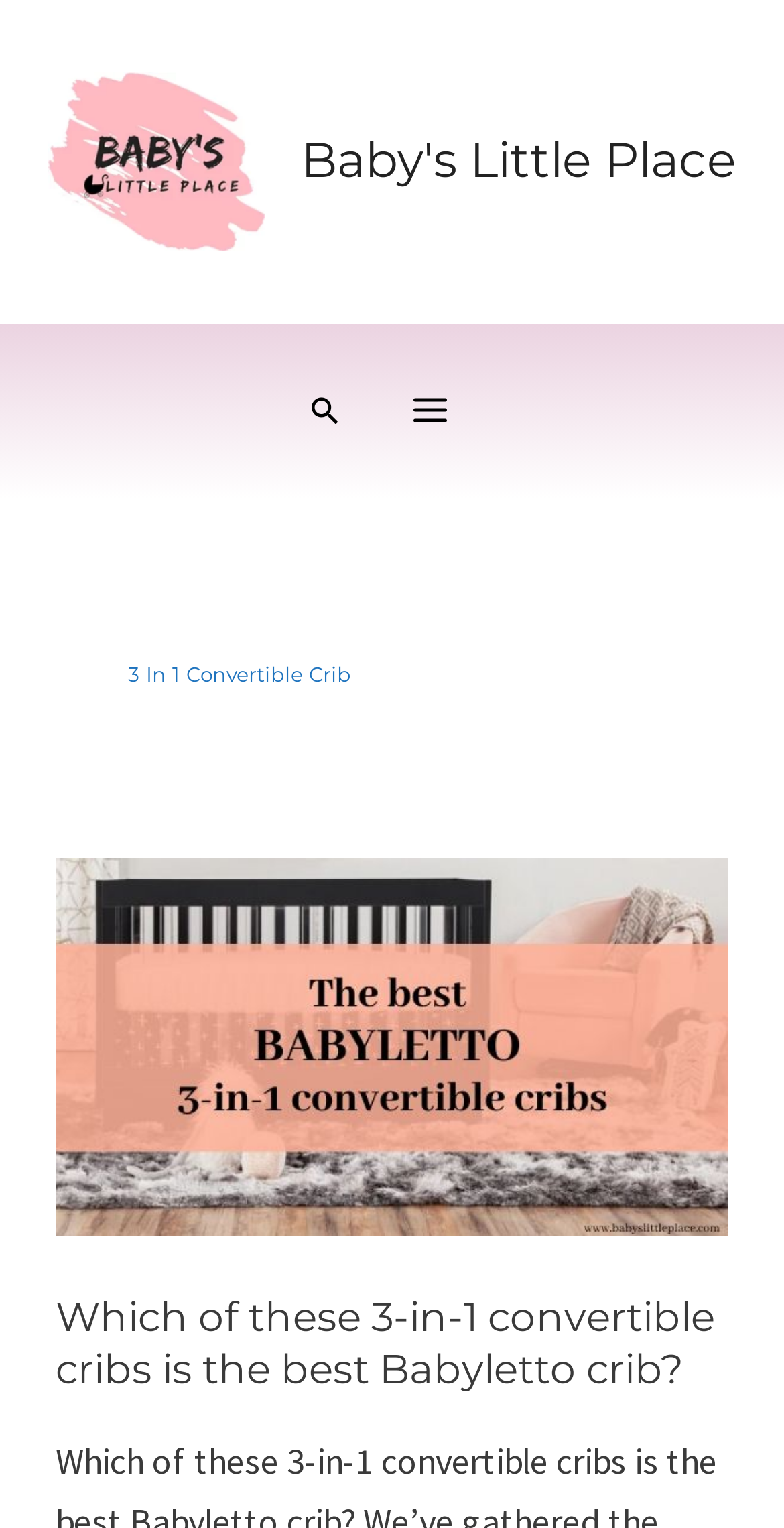Based on the image, please elaborate on the answer to the following question:
What is the main topic of the webpage?

The main topic of the webpage is '3 In 1 Convertible Crib' which is indicated by the heading element with a bounding box of [0.163, 0.432, 0.837, 0.449].